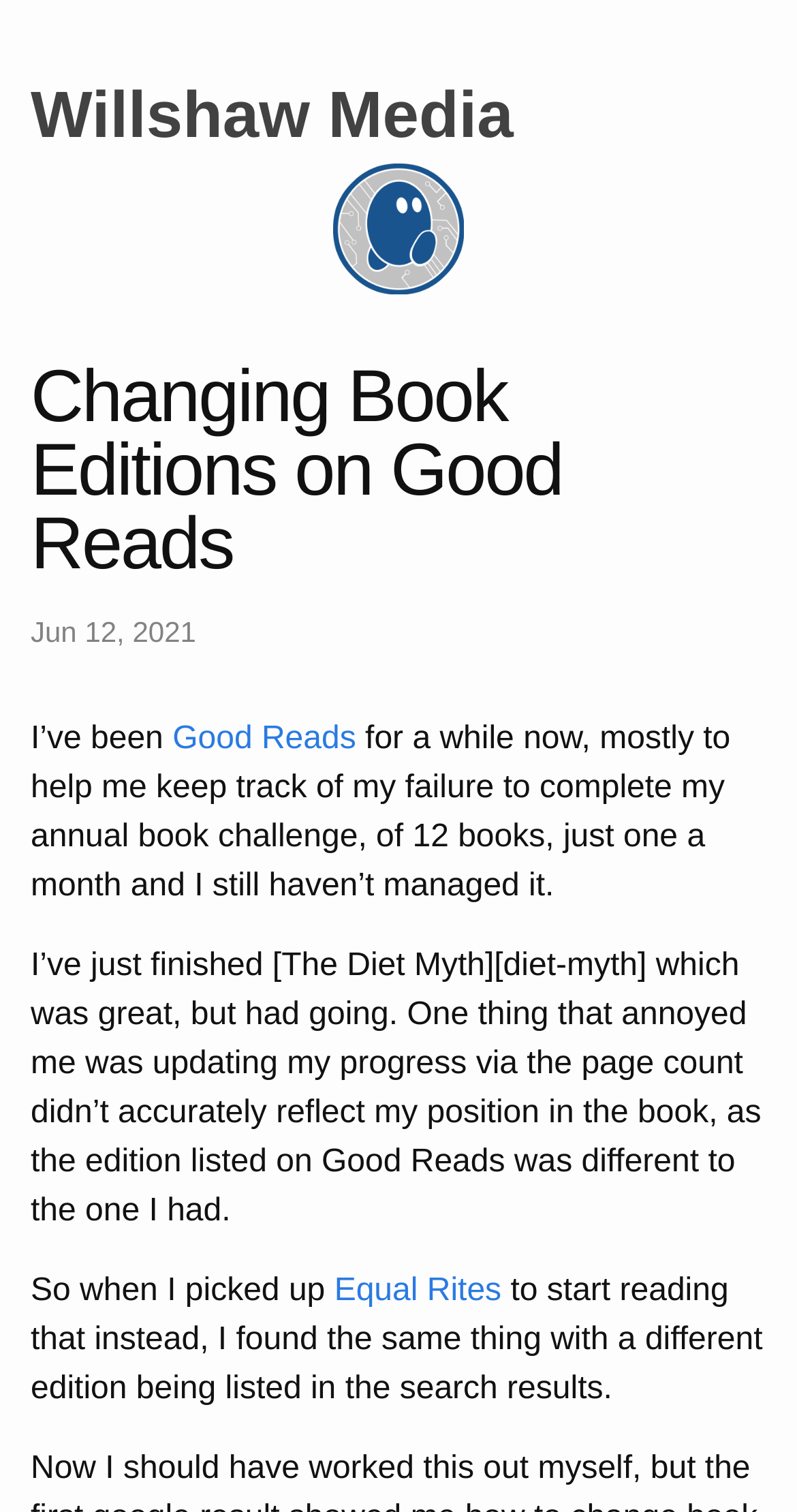Give a concise answer using one word or a phrase to the following question:
When was the webpage published?

Jun 12, 2021